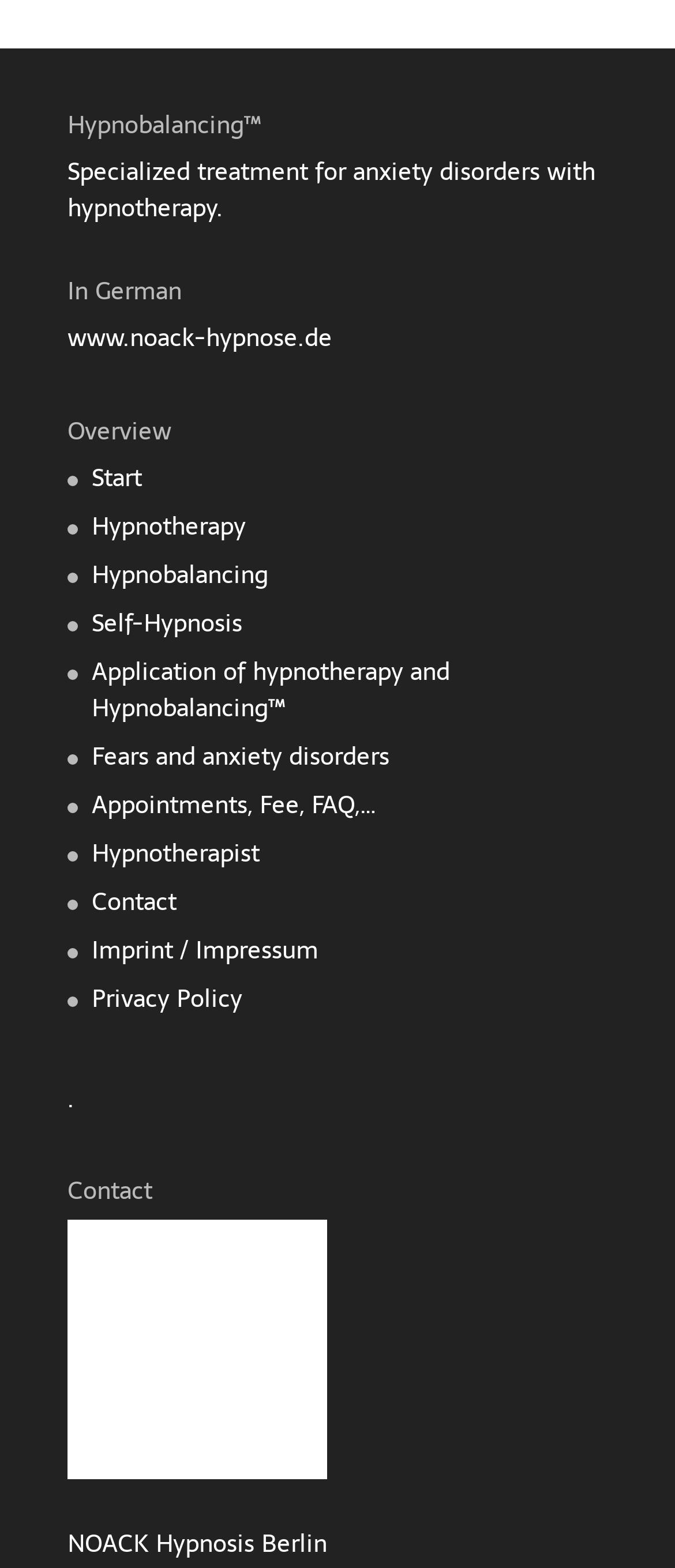Answer the question below using just one word or a short phrase: 
What is the purpose of the links on the website?

Navigation